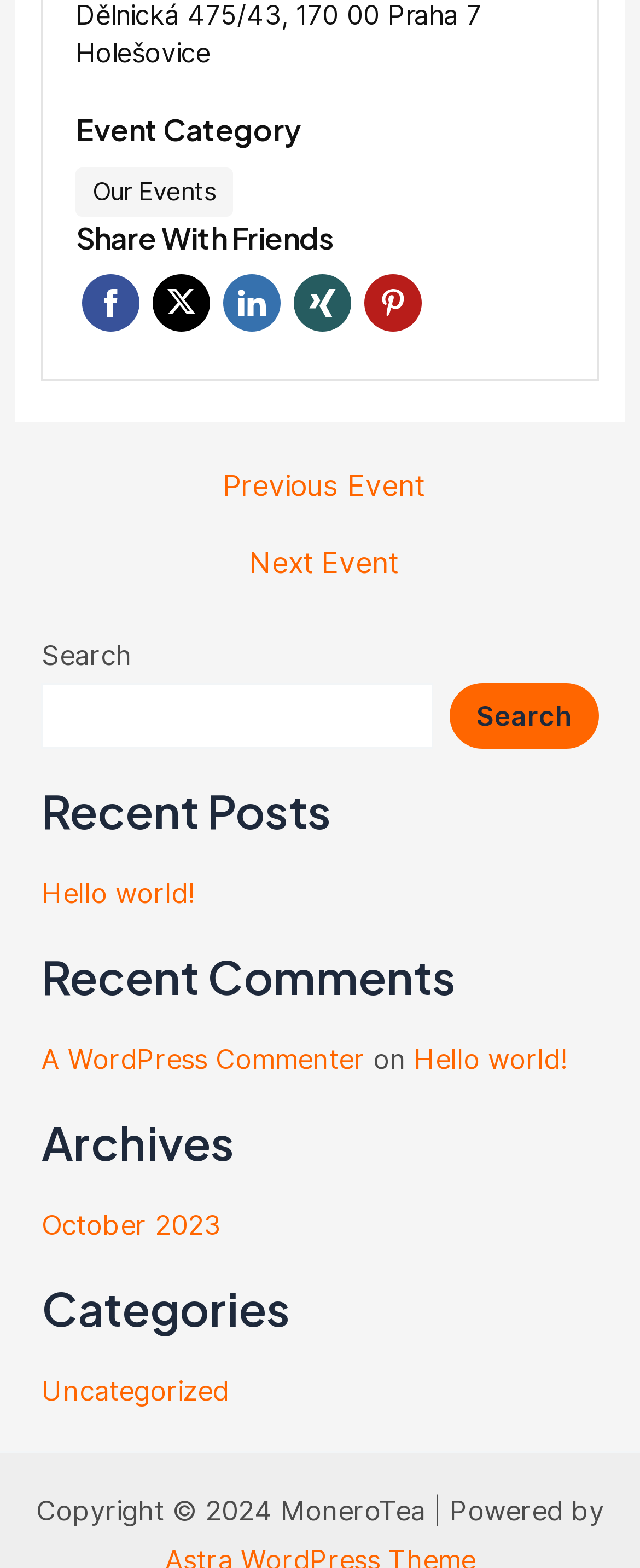Locate the bounding box coordinates of the element's region that should be clicked to carry out the following instruction: "View recent posts". The coordinates need to be four float numbers between 0 and 1, i.e., [left, top, right, bottom].

[0.065, 0.559, 0.303, 0.58]